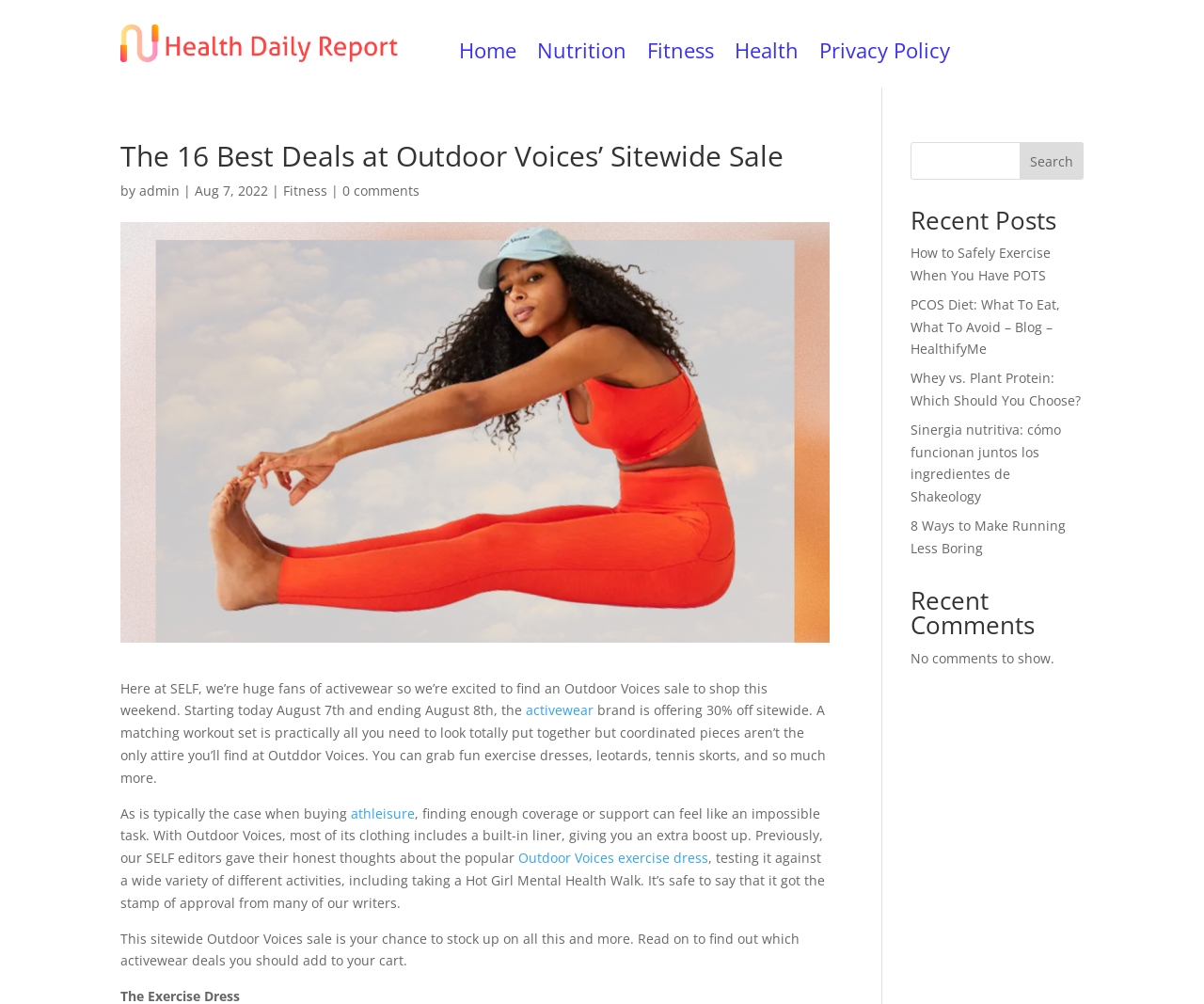Examine the image carefully and respond to the question with a detailed answer: 
How many comments are there on the article?

The webpage shows a section for recent comments, but it says 'No comments to show', indicating that there are no comments on the article.